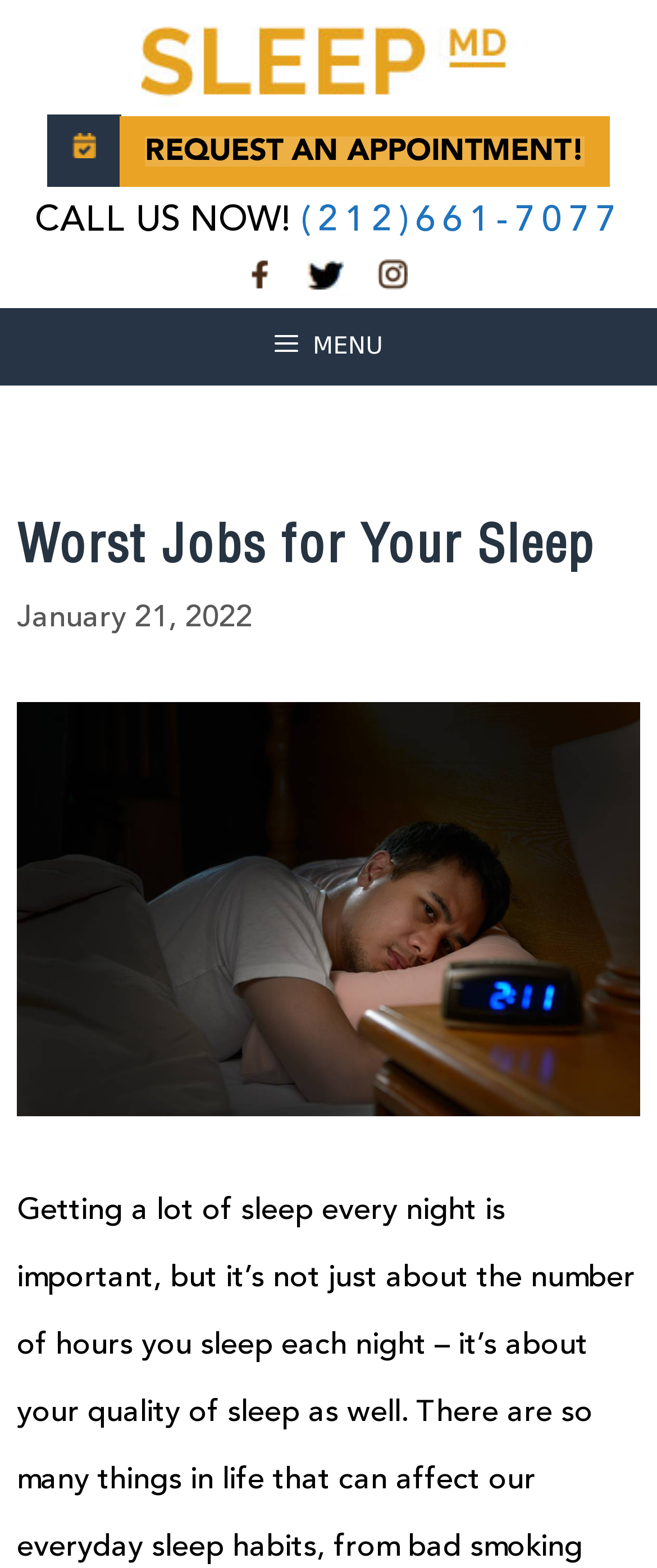Extract the bounding box coordinates for the described element: "Request an Appointment!". The coordinates should be represented as four float numbers between 0 and 1: [left, top, right, bottom].

[0.221, 0.086, 0.89, 0.106]